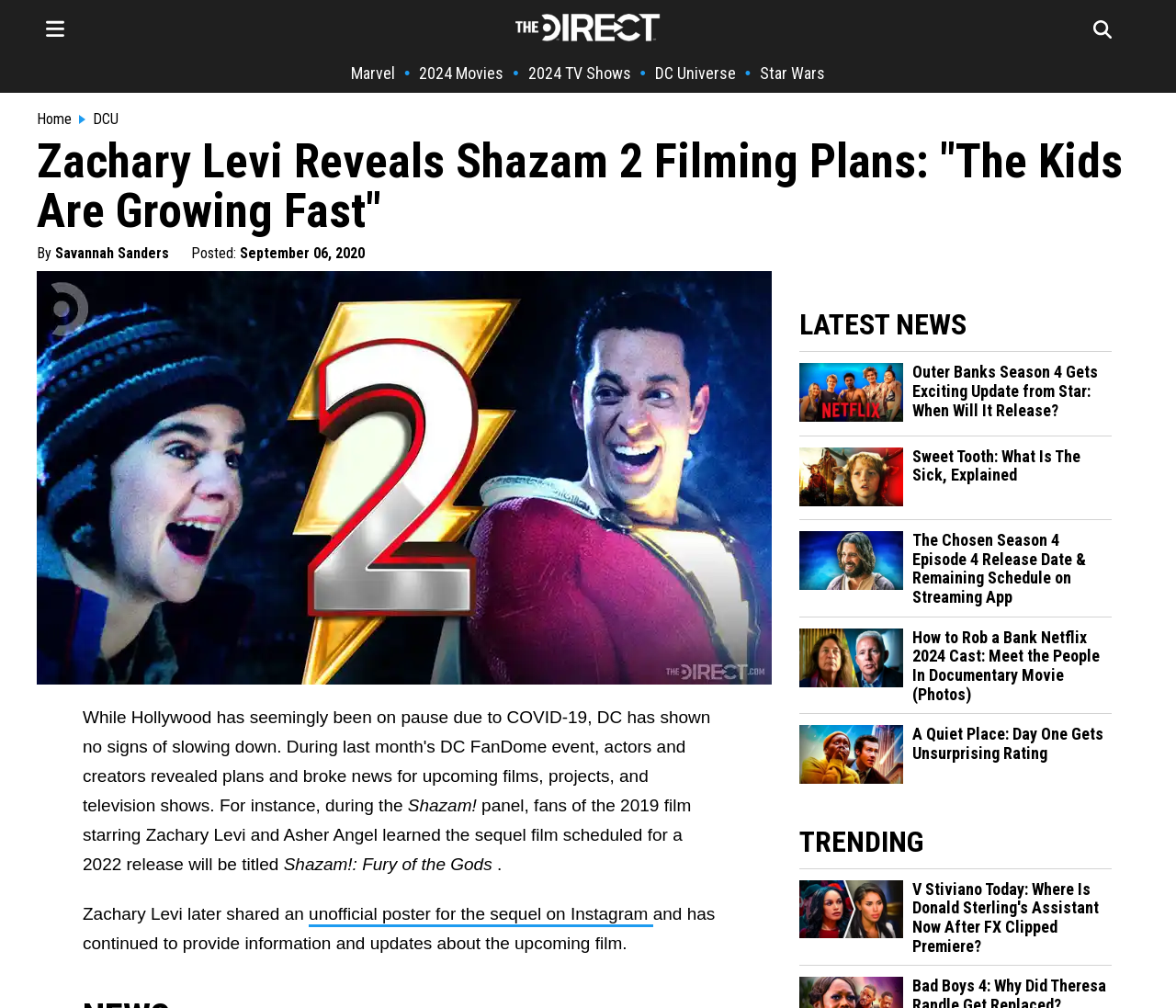Determine the bounding box coordinates for the element that should be clicked to follow this instruction: "View latest news". The coordinates should be given as four float numbers between 0 and 1, in the format [left, top, right, bottom].

[0.68, 0.306, 0.945, 0.339]